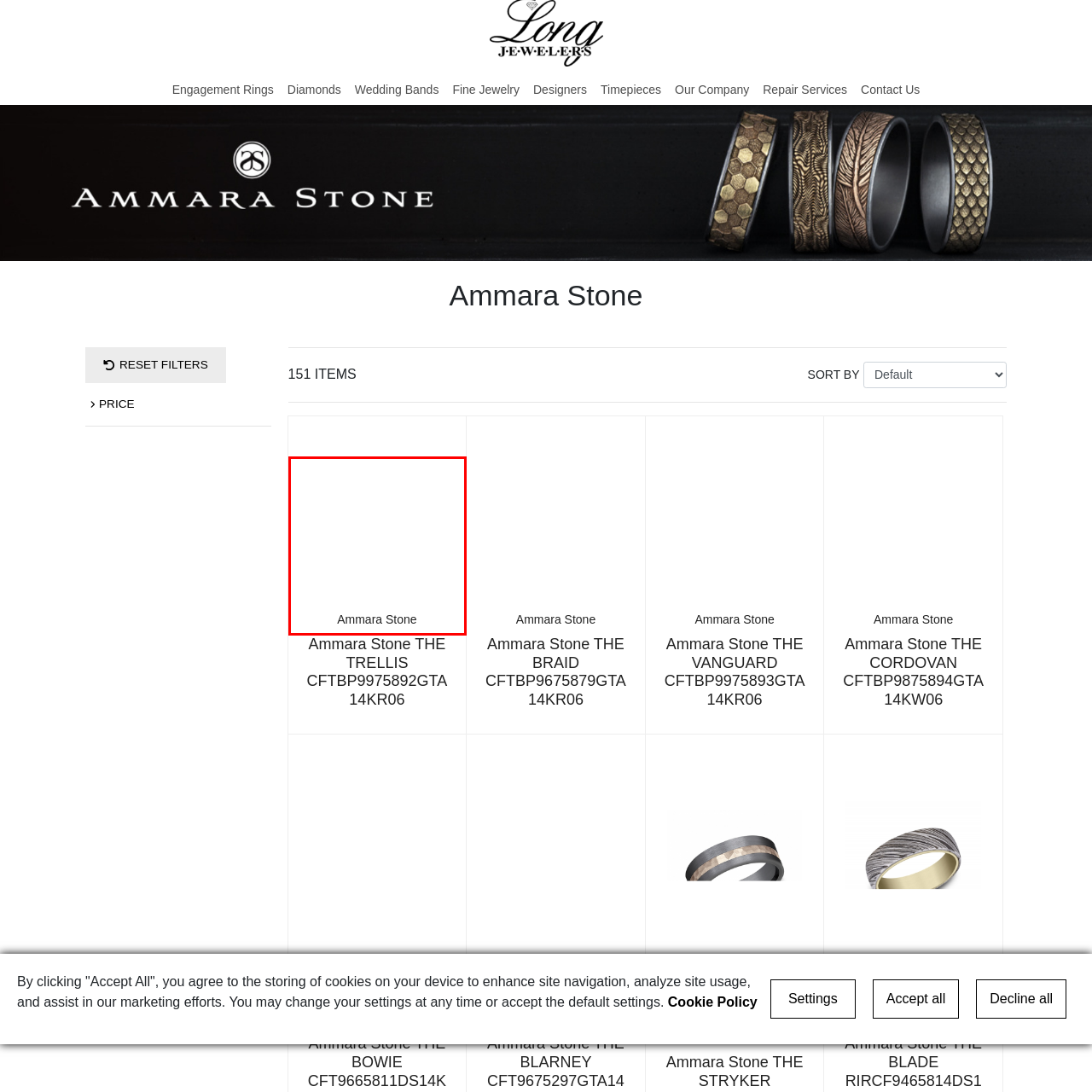Is the Ammara Stone part of a curated selection?
Scrutinize the image inside the red bounding box and provide a detailed and extensive answer to the question.

The product is emphasized as part of a curated selection, enhancing its allure for customers seeking unique jewelry pieces, which implies that it is a specially chosen item.